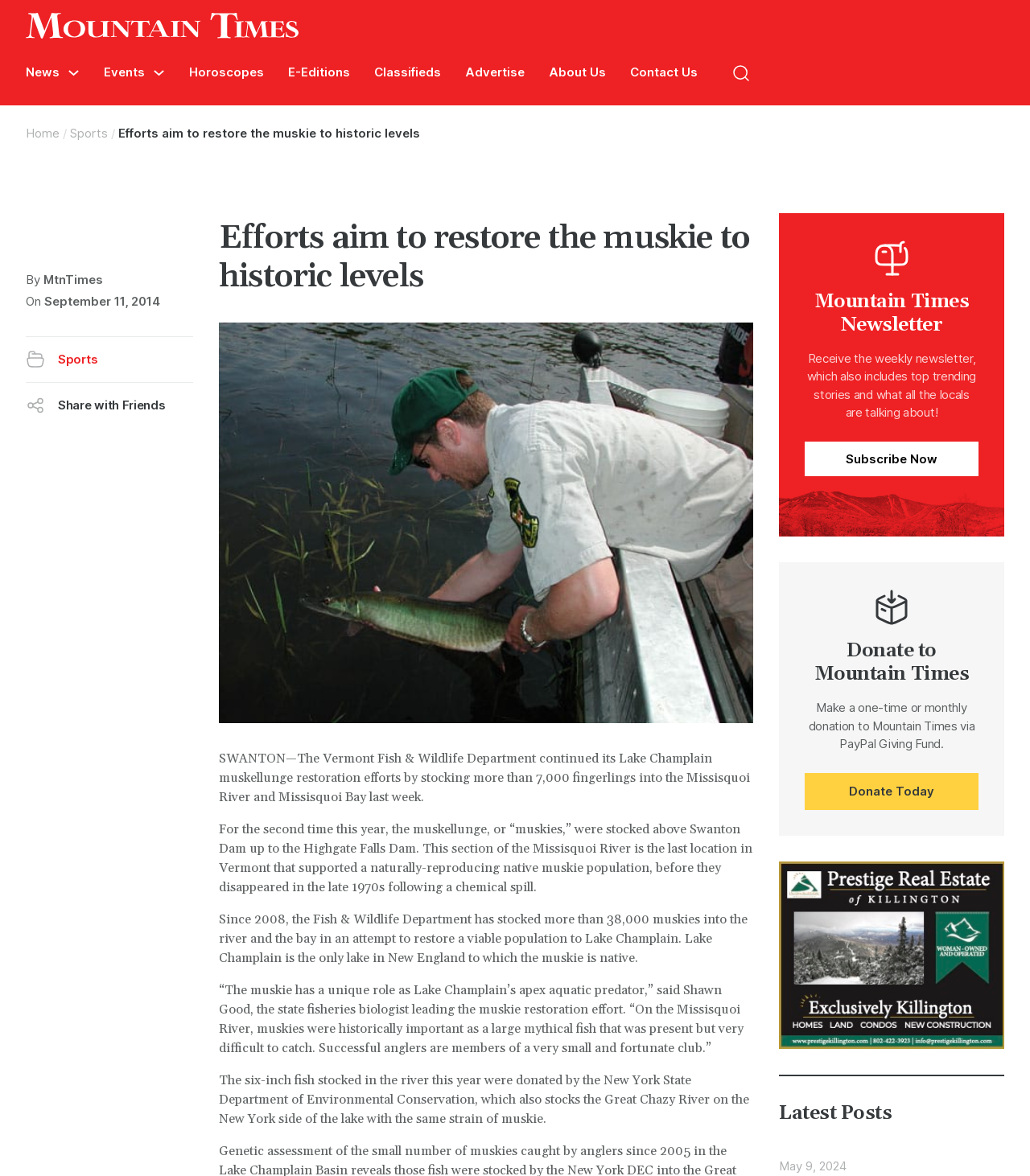Determine the bounding box coordinates of the element's region needed to click to follow the instruction: "Share with Friends". Provide these coordinates as four float numbers between 0 and 1, formatted as [left, top, right, bottom].

[0.025, 0.326, 0.188, 0.364]